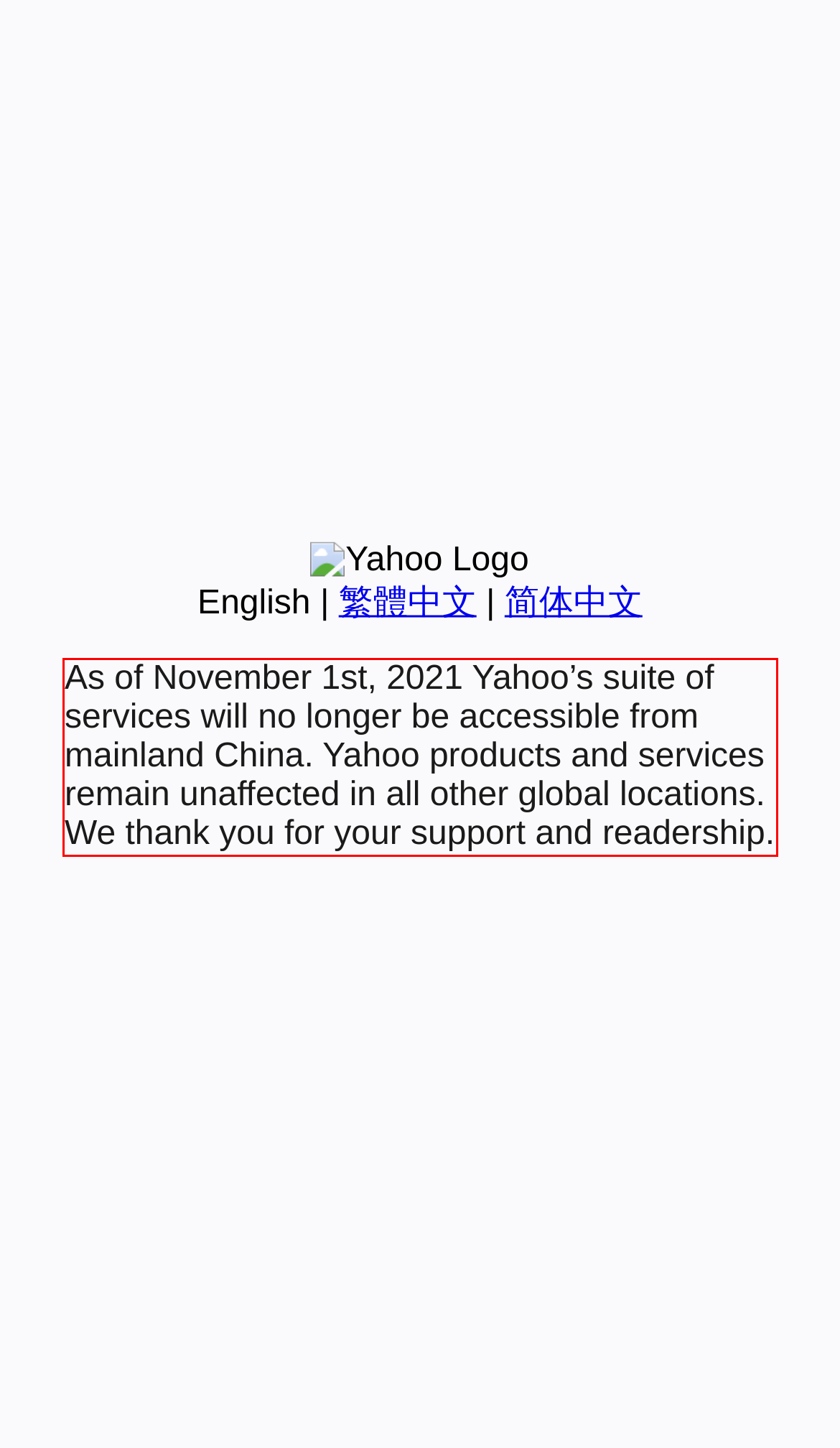Please extract the text content within the red bounding box on the webpage screenshot using OCR.

As of November 1st, 2021 Yahoo’s suite of services will no longer be accessible from mainland China. Yahoo products and services remain unaffected in all other global locations. We thank you for your support and readership.